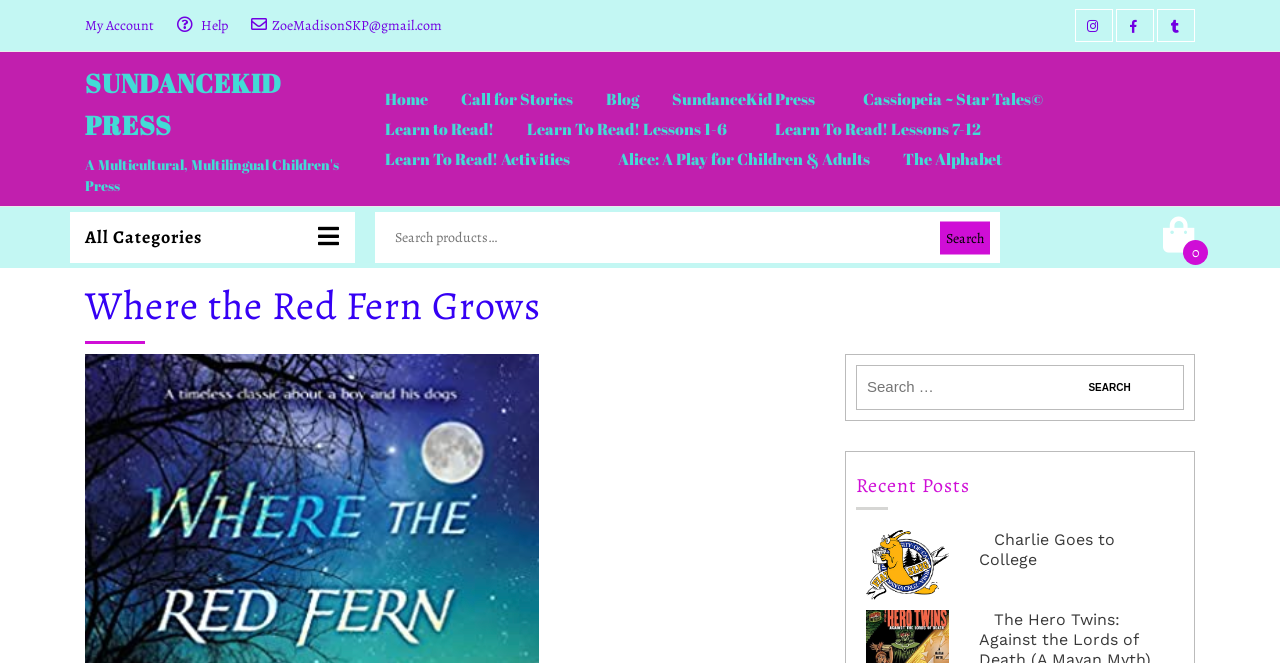Please identify the bounding box coordinates of the area that needs to be clicked to follow this instruction: "Click SEARCH".

None